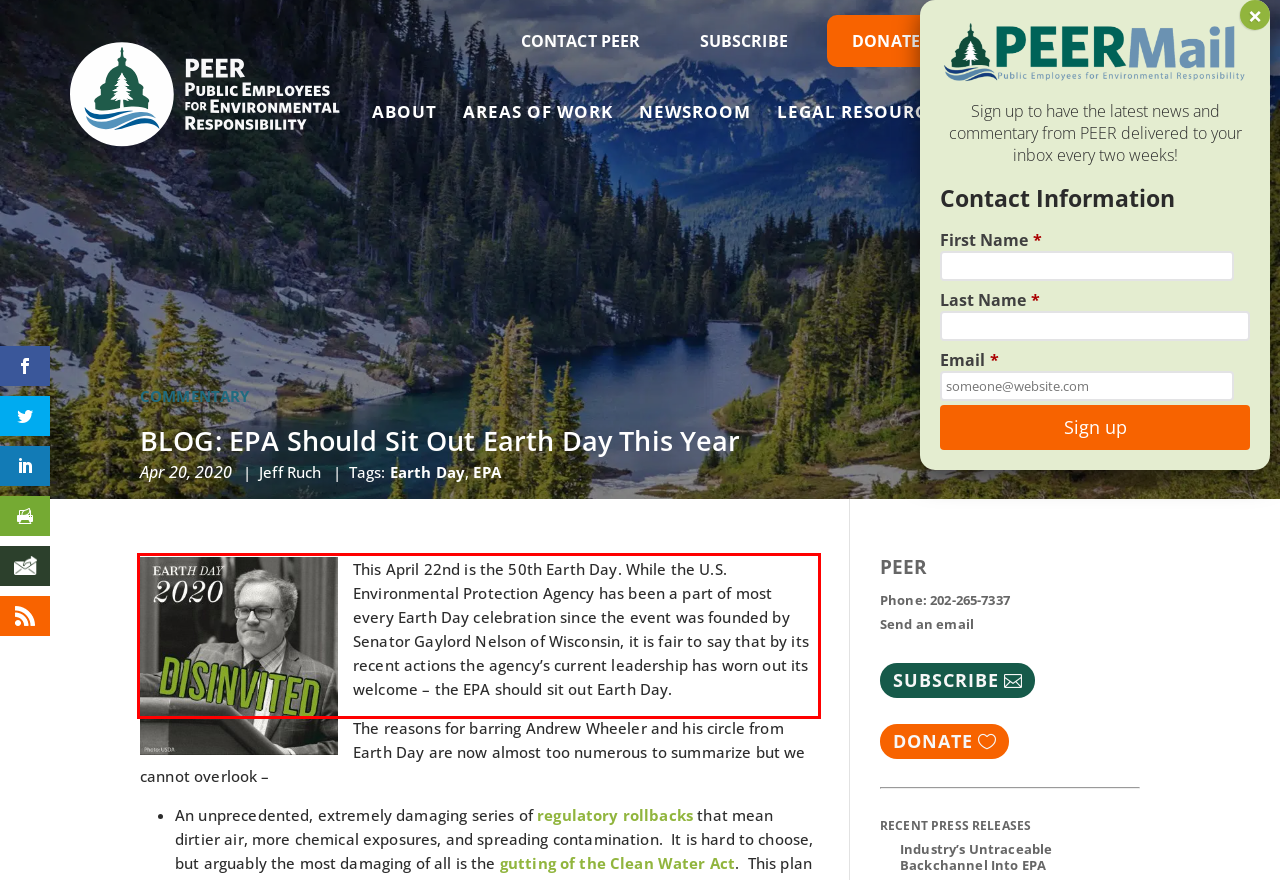You have a screenshot of a webpage with a red bounding box. Identify and extract the text content located inside the red bounding box.

This April 22nd is the 50th Earth Day. While the U.S. Environmental Protection Agency has been a part of most every Earth Day celebration since the event was founded by Senator Gaylord Nelson of Wisconsin, it is fair to say that by its recent actions the agency’s current leadership has worn out its welcome – the EPA should sit out Earth Day.